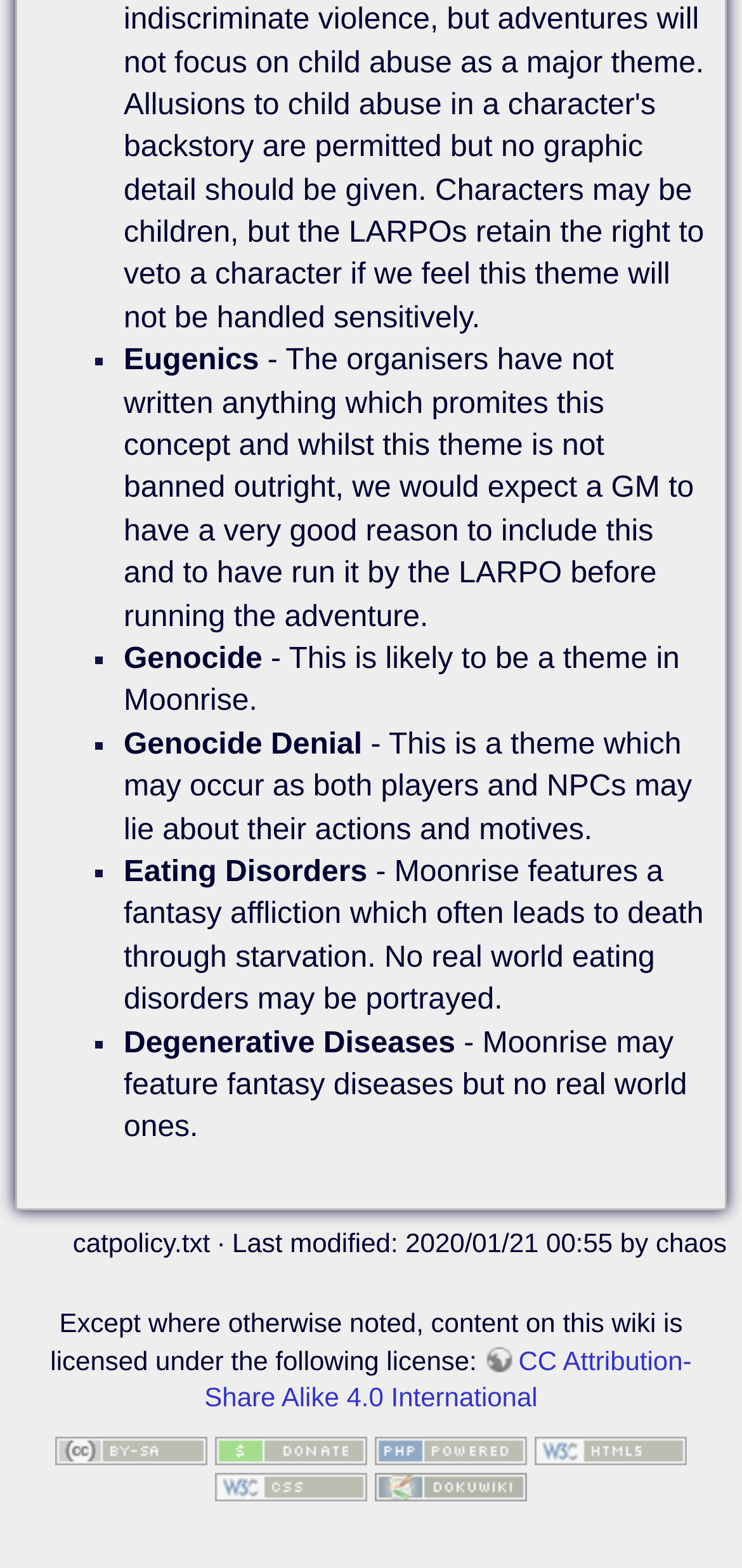What is the theme that may occur as both players and NPCs may lie about their actions and motives?
Answer with a single word or phrase, using the screenshot for reference.

Genocide Denial